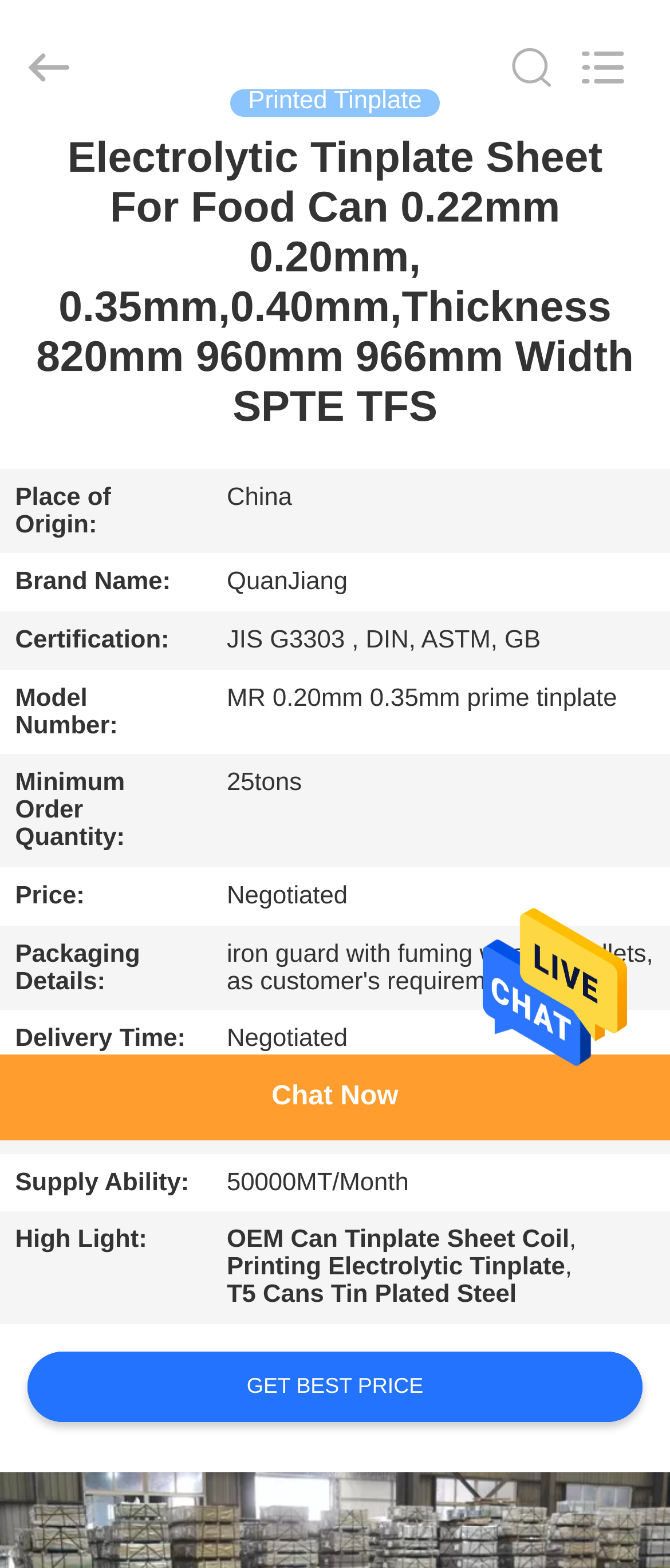Show the bounding box coordinates for the element that needs to be clicked to execute the following instruction: "Get the best price". Provide the coordinates in the form of four float numbers between 0 and 1, i.e., [left, top, right, bottom].

[0.04, 0.862, 0.96, 0.907]